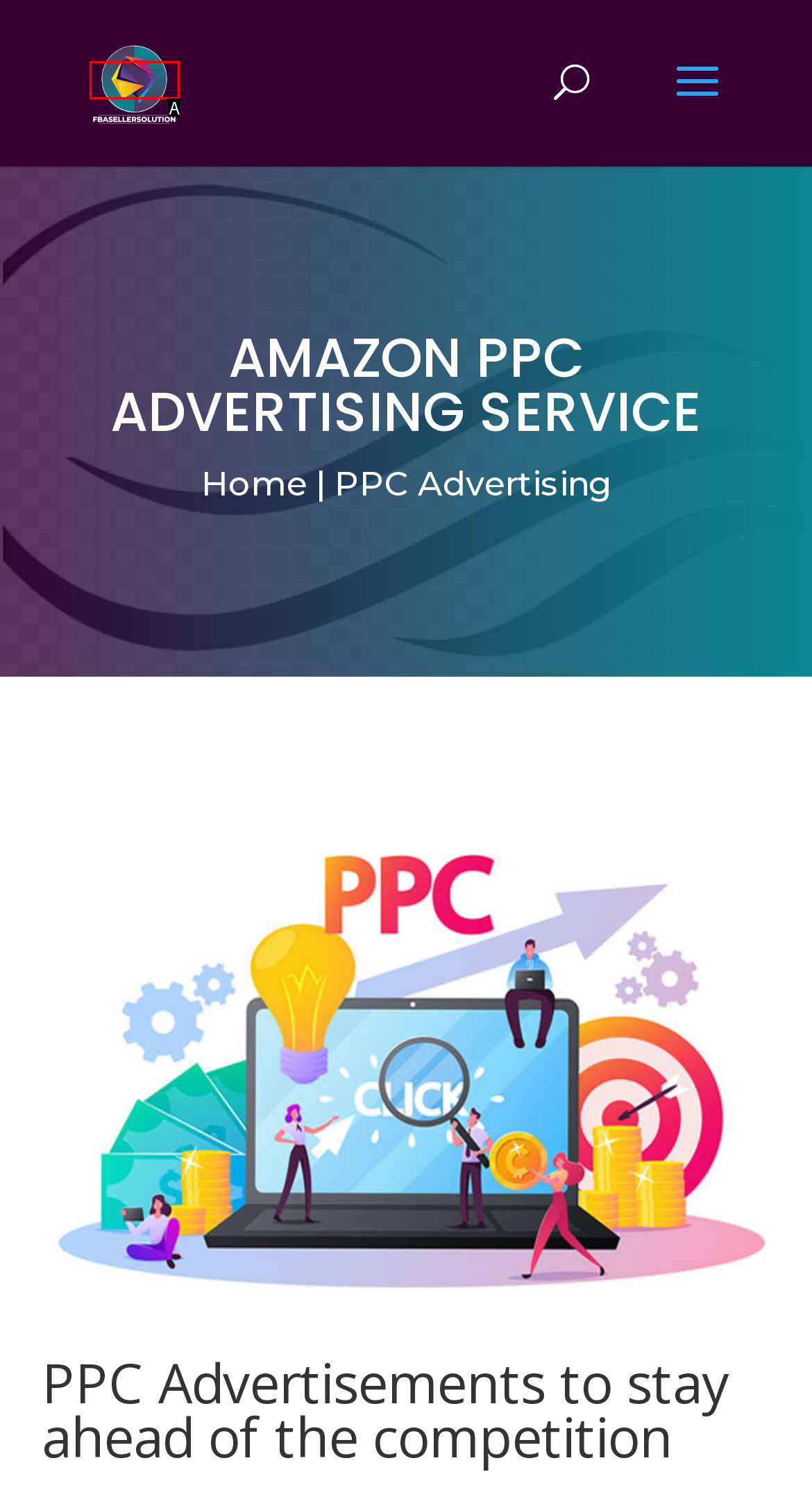Choose the letter of the UI element that aligns with the following description: alt="FBA Seller Solution"
State your answer as the letter from the listed options.

A